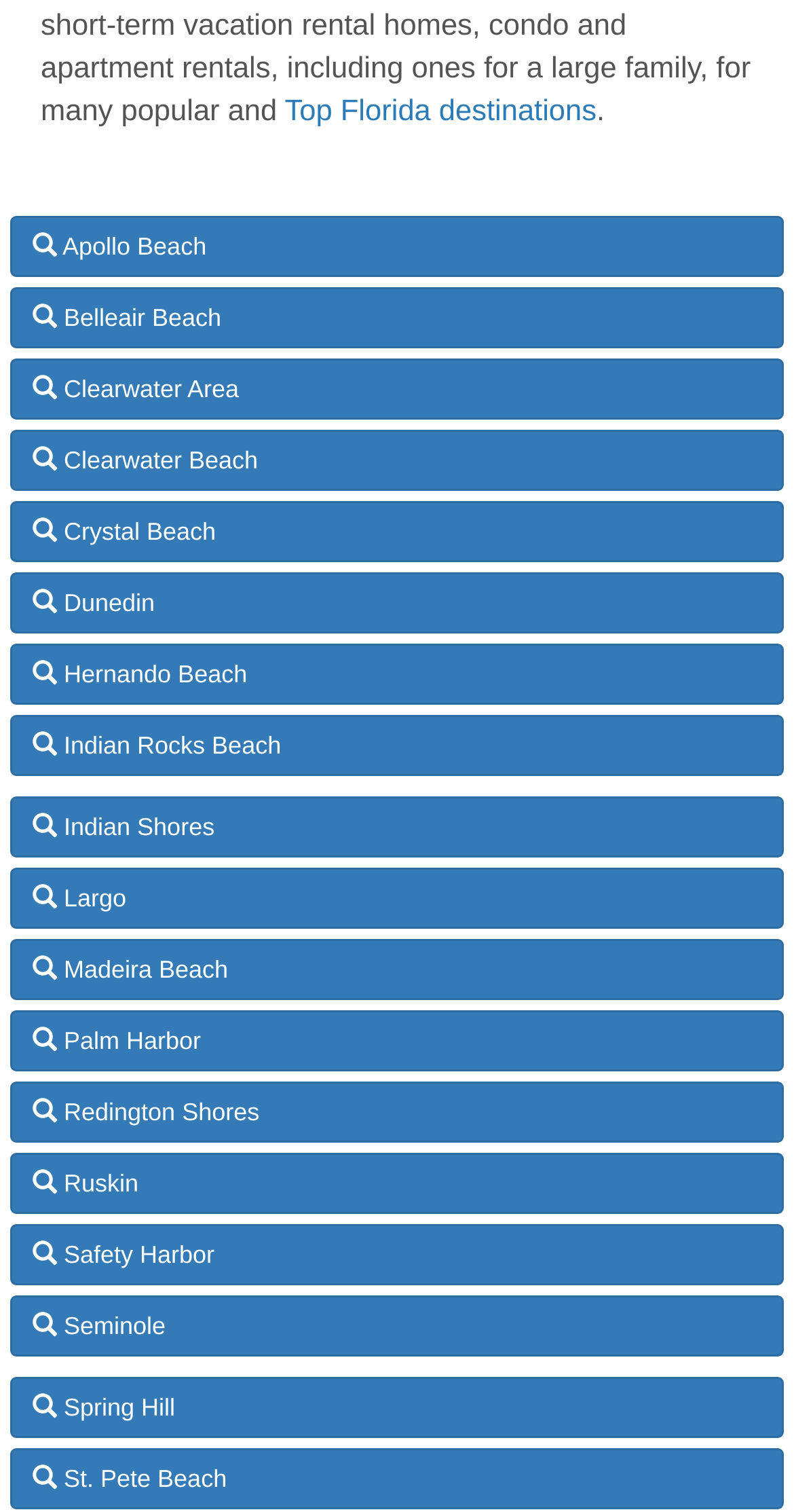Provide a one-word or short-phrase answer to the question:
What type of information is provided on this webpage?

Travel information